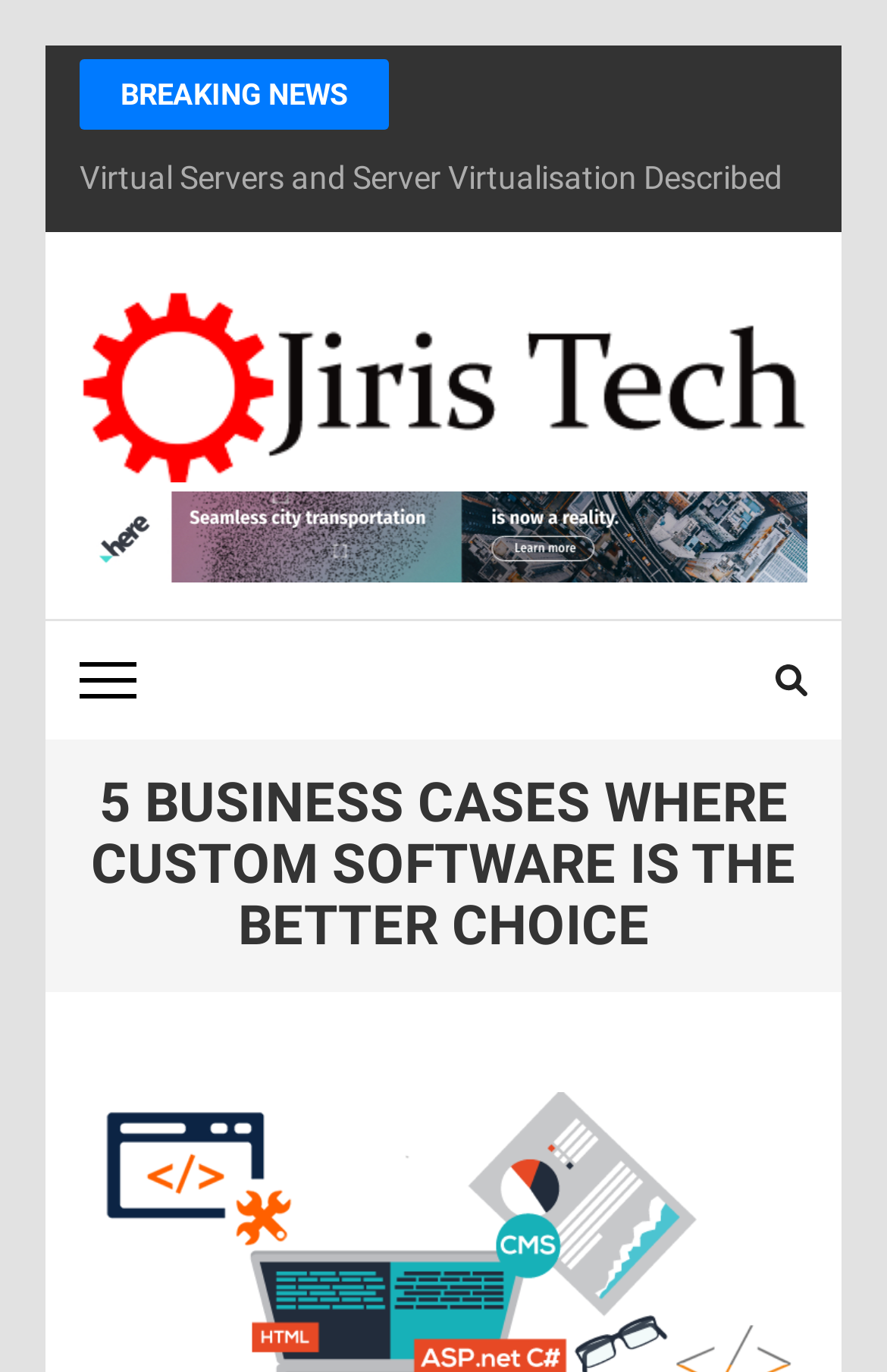Extract the main title from the webpage and generate its text.

5 BUSINESS CASES WHERE CUSTOM SOFTWARE IS THE BETTER CHOICE